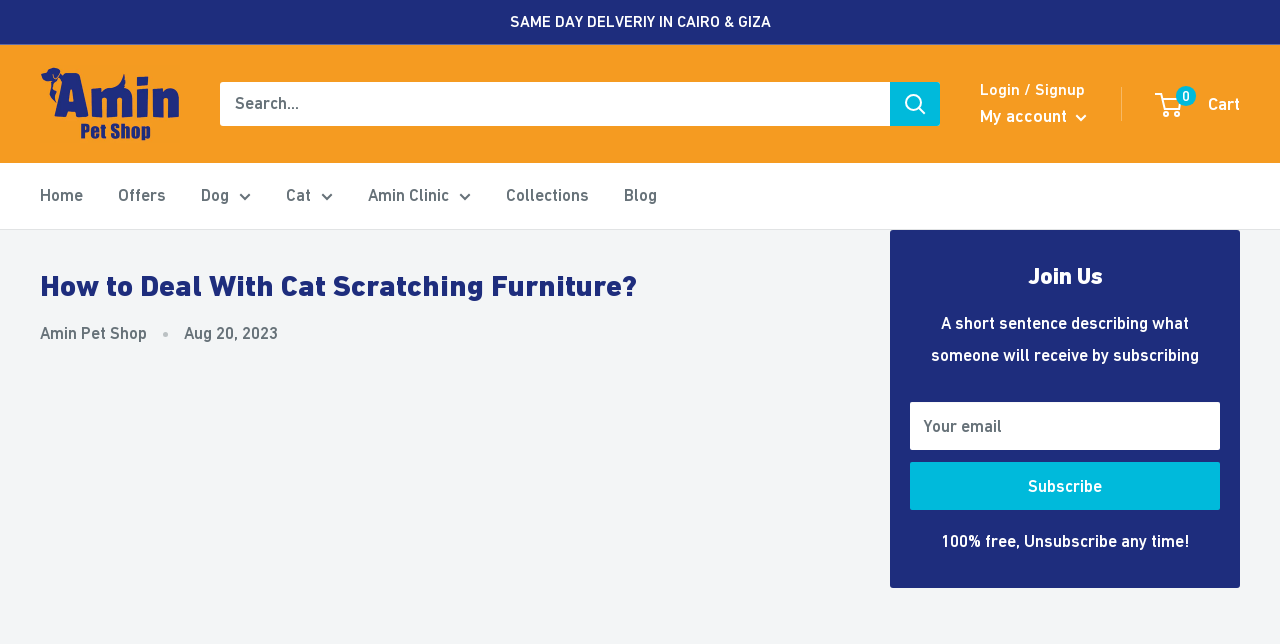Given the element description Striding Towards the Intelligent World, predict the bounding box coordinates for the UI element in the webpage screenshot. The format should be (top-left x, top-left y, bottom-right x, bottom-right y), and the values should be between 0 and 1.

None